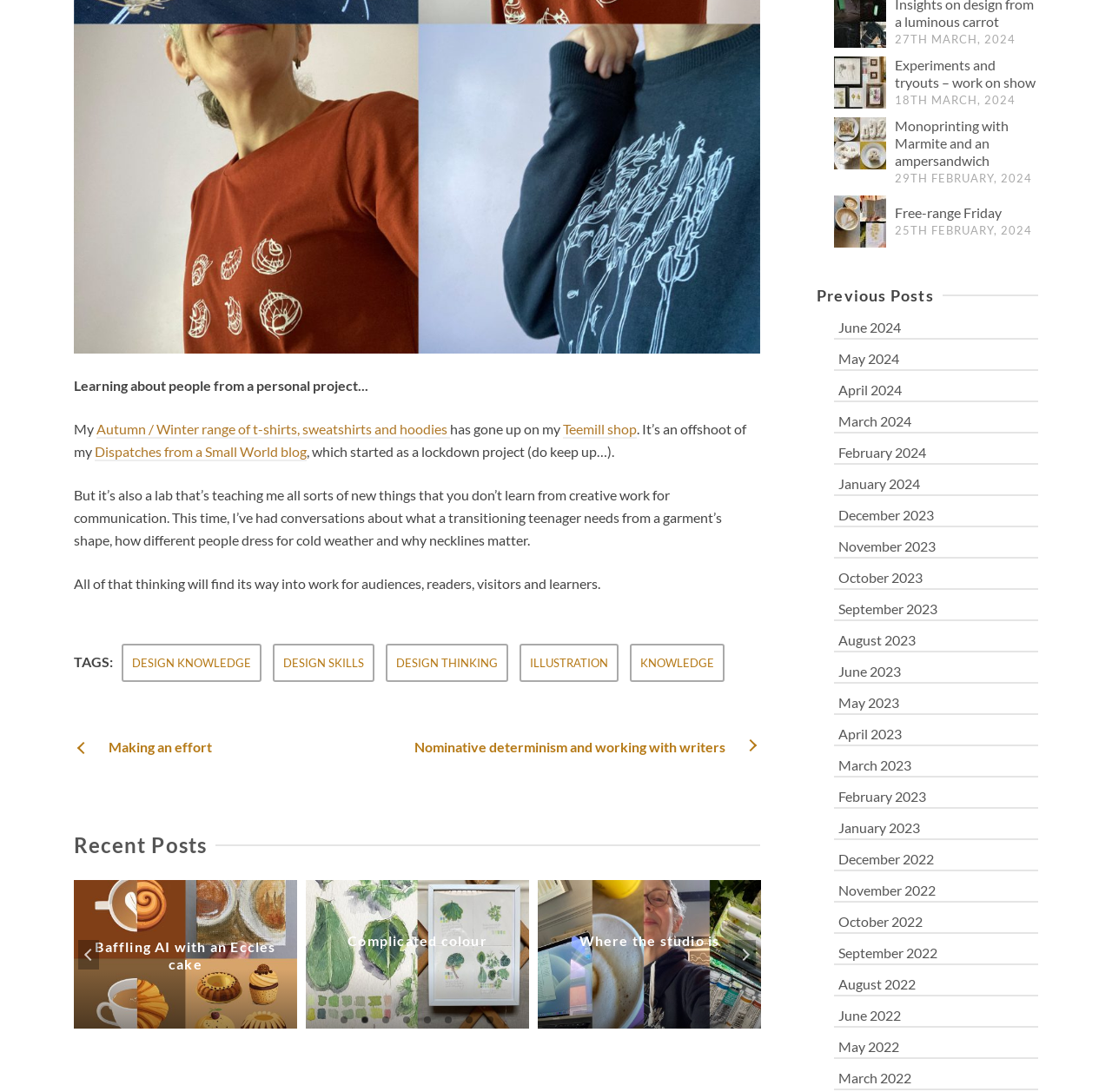Calculate the bounding box coordinates of the UI element given the description: "design thinking".

[0.347, 0.589, 0.457, 0.624]